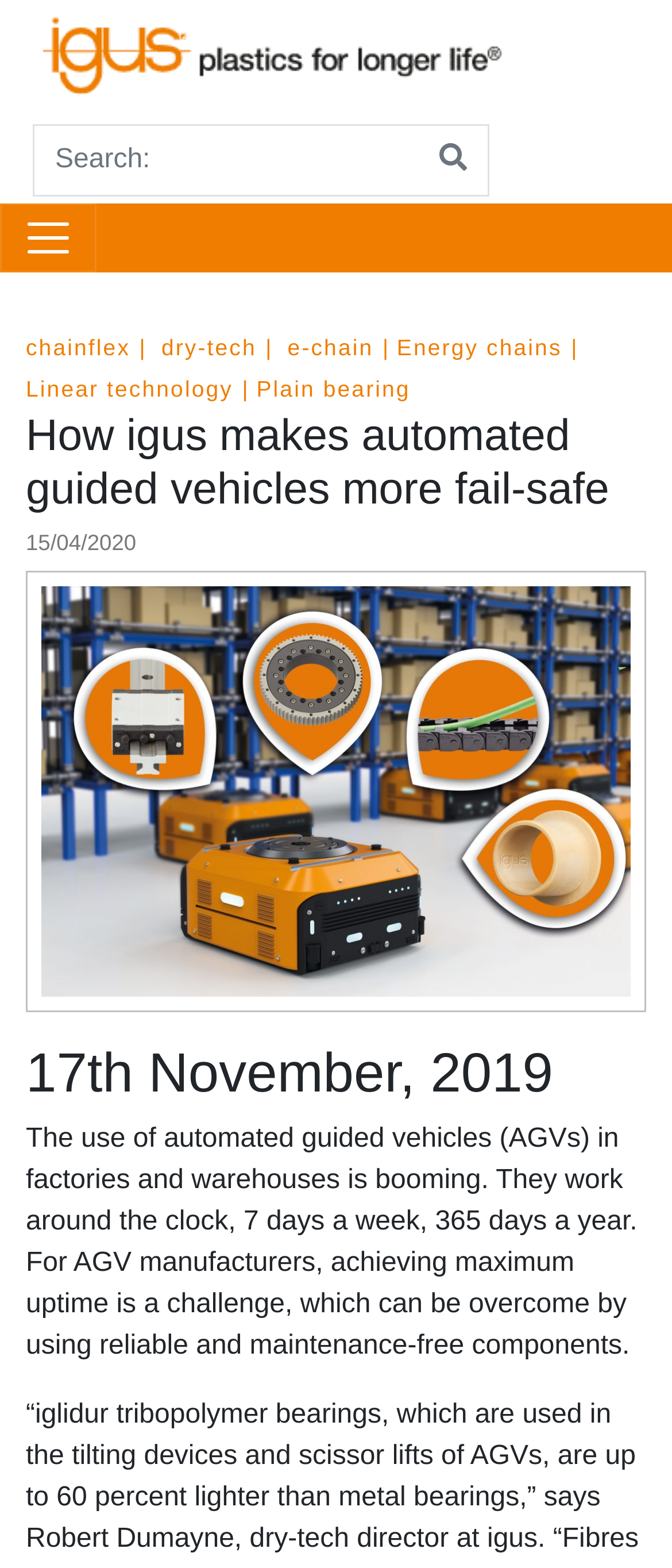Refer to the image and provide an in-depth answer to the question: 
What is the function of the button with the icon ''?

I inferred the function of the button by its position next to the searchbox and its icon, which is commonly used for search functions.